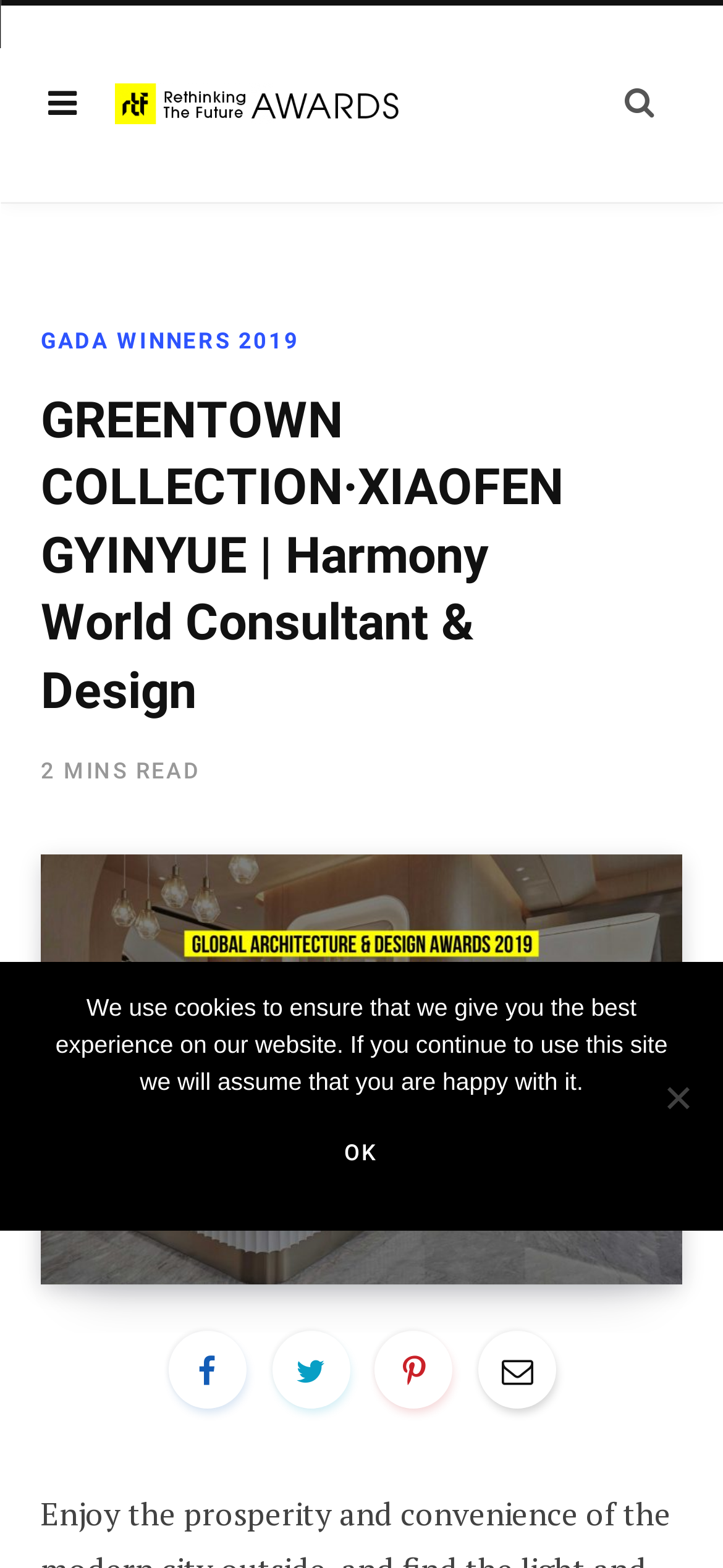Find the bounding box coordinates corresponding to the UI element with the description: "title="Rethinking The Future Awards"". The coordinates should be formatted as [left, top, right, bottom], with values as floats between 0 and 1.

[0.159, 0.053, 0.559, 0.079]